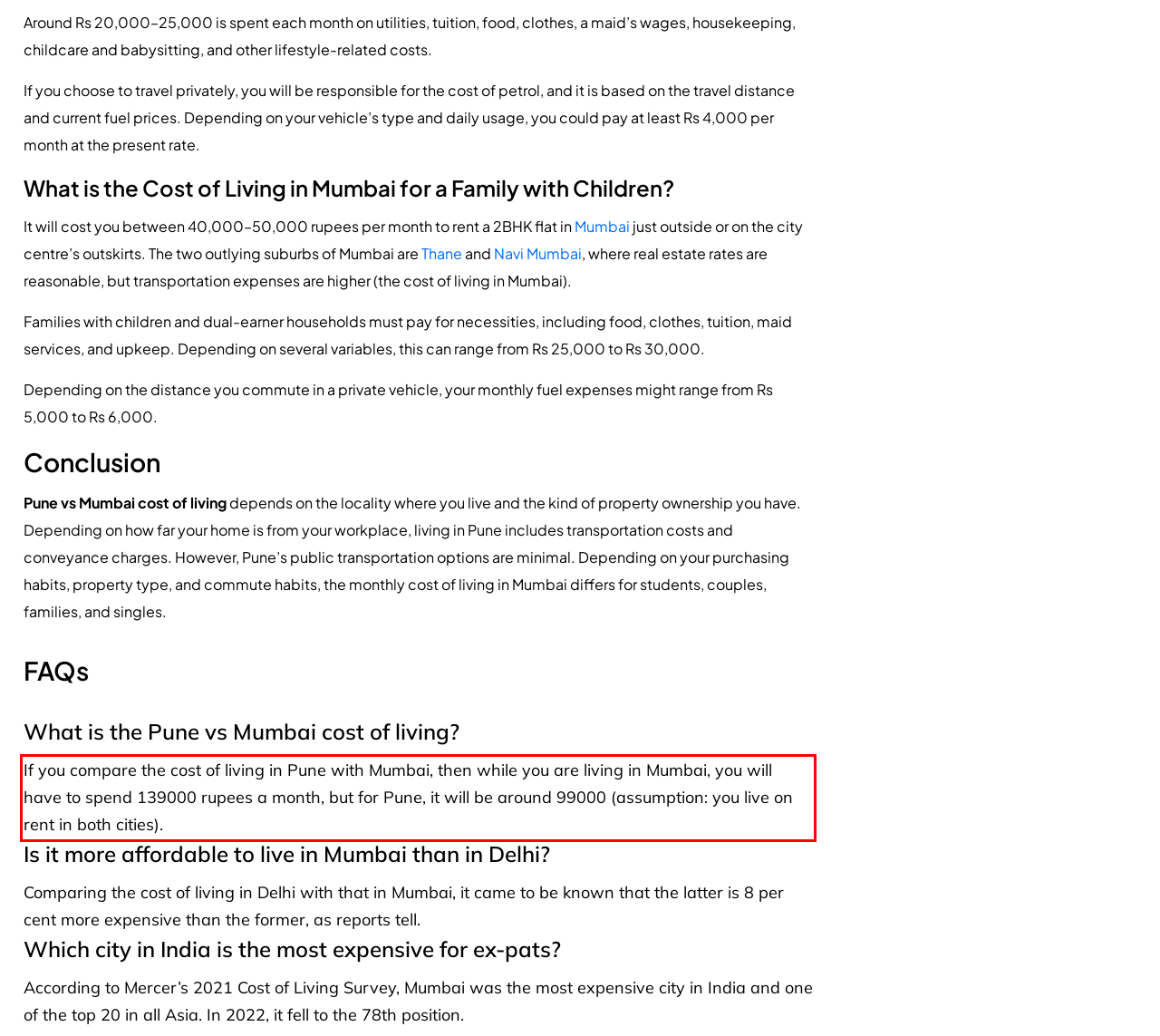Using the provided screenshot of a webpage, recognize the text inside the red rectangle bounding box by performing OCR.

If you compare the cost of living in Pune with Mumbai, then while you are living in Mumbai, you will have to spend 139000 rupees a month, but for Pune, it will be around 99000 (assumption: you live on rent in both cities).